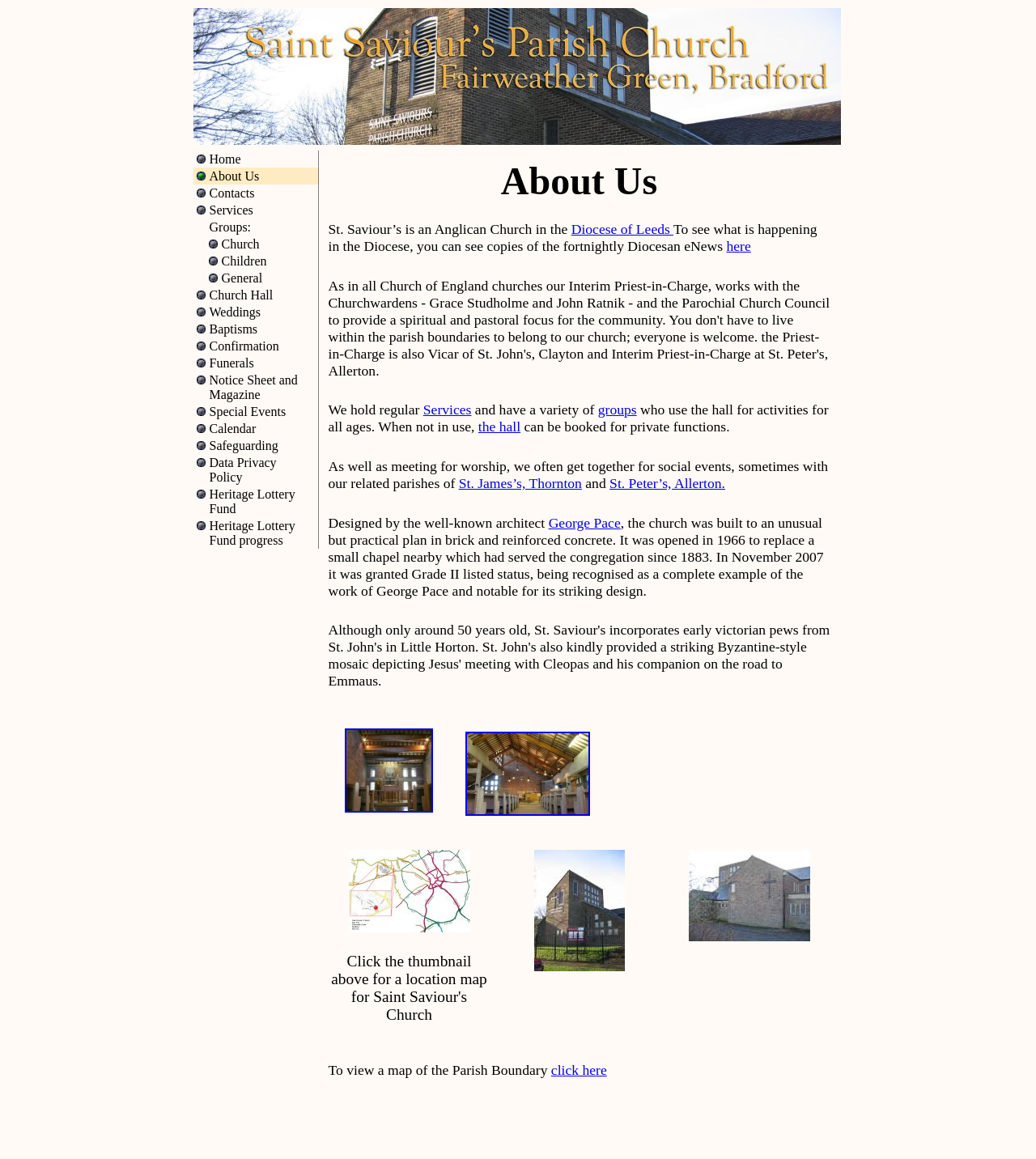Refer to the image and provide a thorough answer to this question:
What is the name of the church?

The name of the church can be found in the header graphic of the webpage, which is described as 'Saint Saviour's Church web site header graphic'.